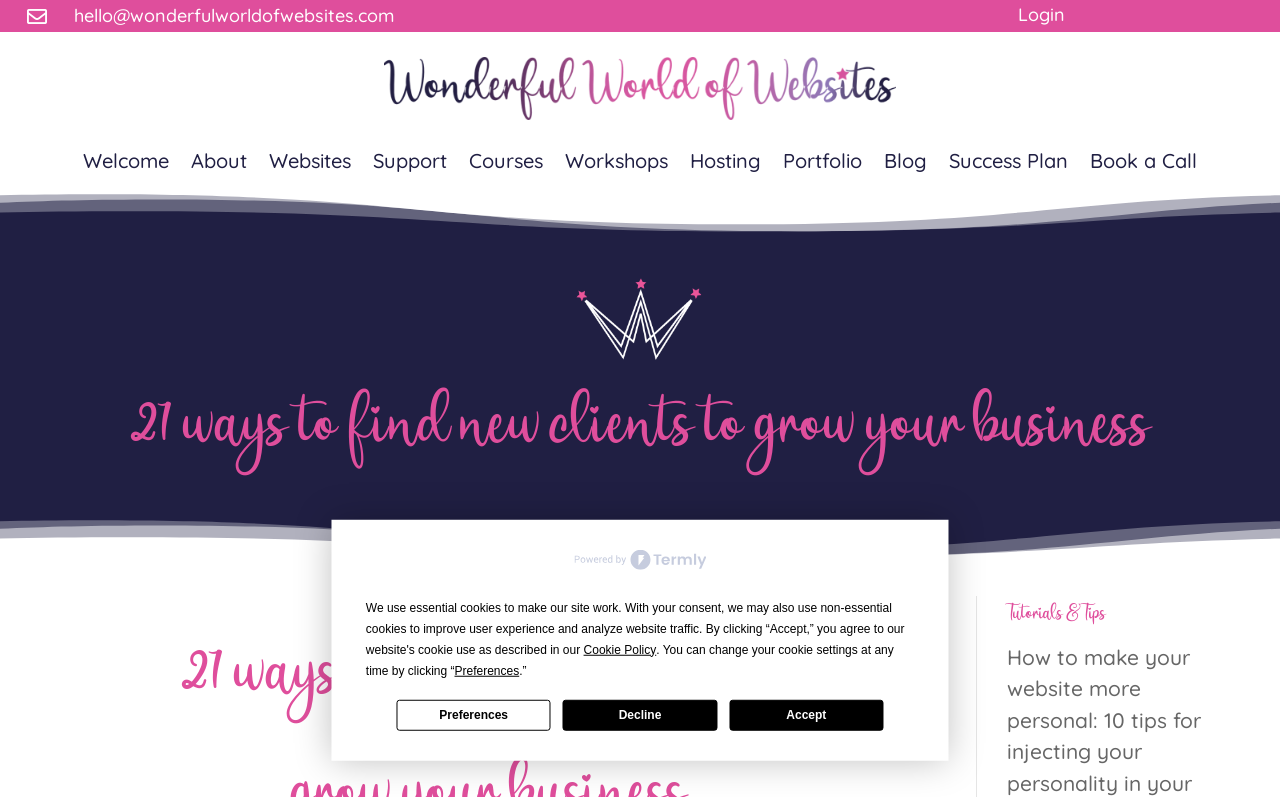Specify the bounding box coordinates of the element's area that should be clicked to execute the given instruction: "Click the 'Login' link". The coordinates should be four float numbers between 0 and 1, i.e., [left, top, right, bottom].

[0.795, 0.01, 0.832, 0.038]